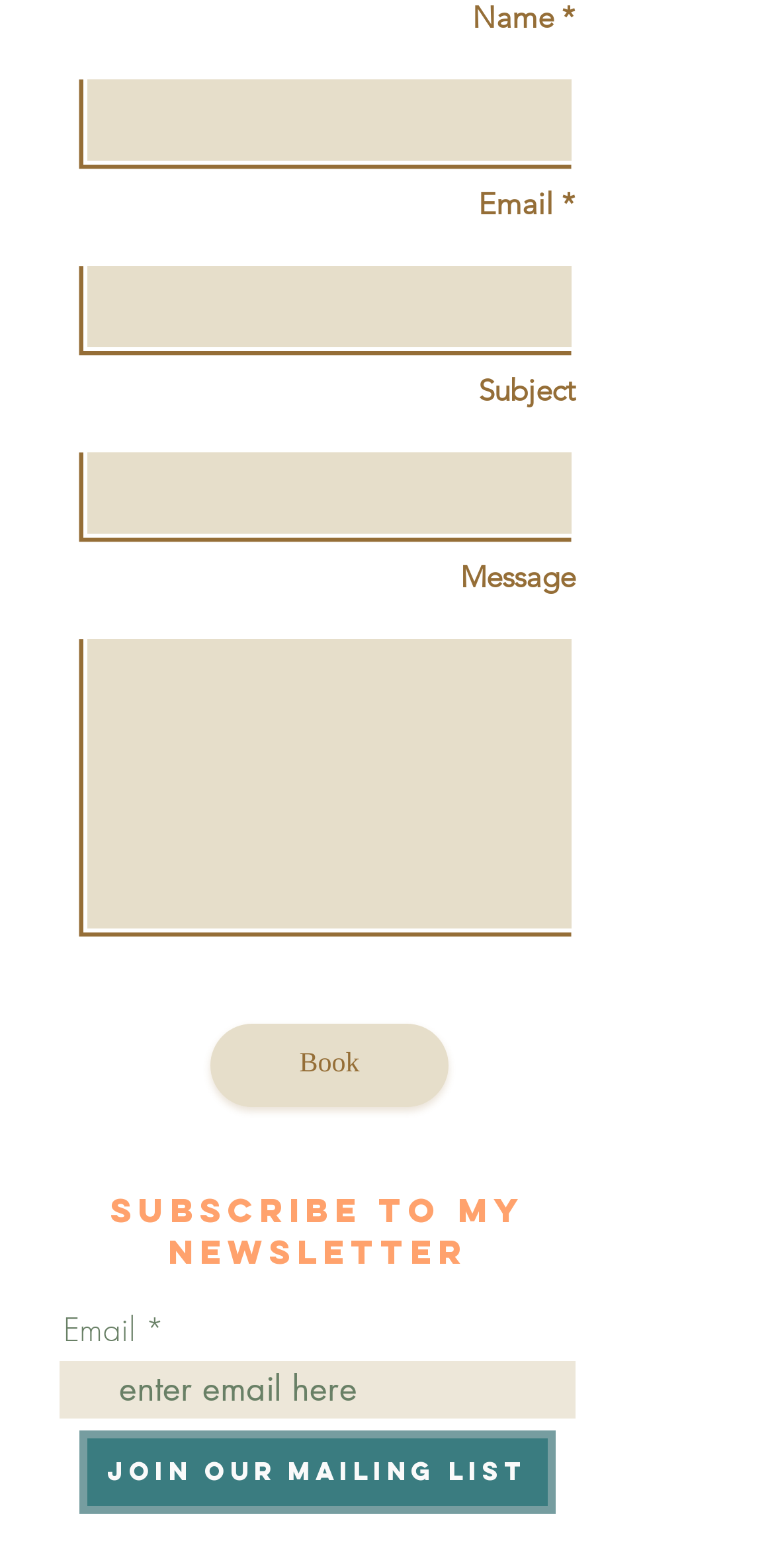Using the element description provided, determine the bounding box coordinates in the format (top-left x, top-left y, bottom-right x, bottom-right y). Ensure that all values are floating point numbers between 0 and 1. Element description: name="email" placeholder="enter email here"

[0.077, 0.868, 0.744, 0.905]